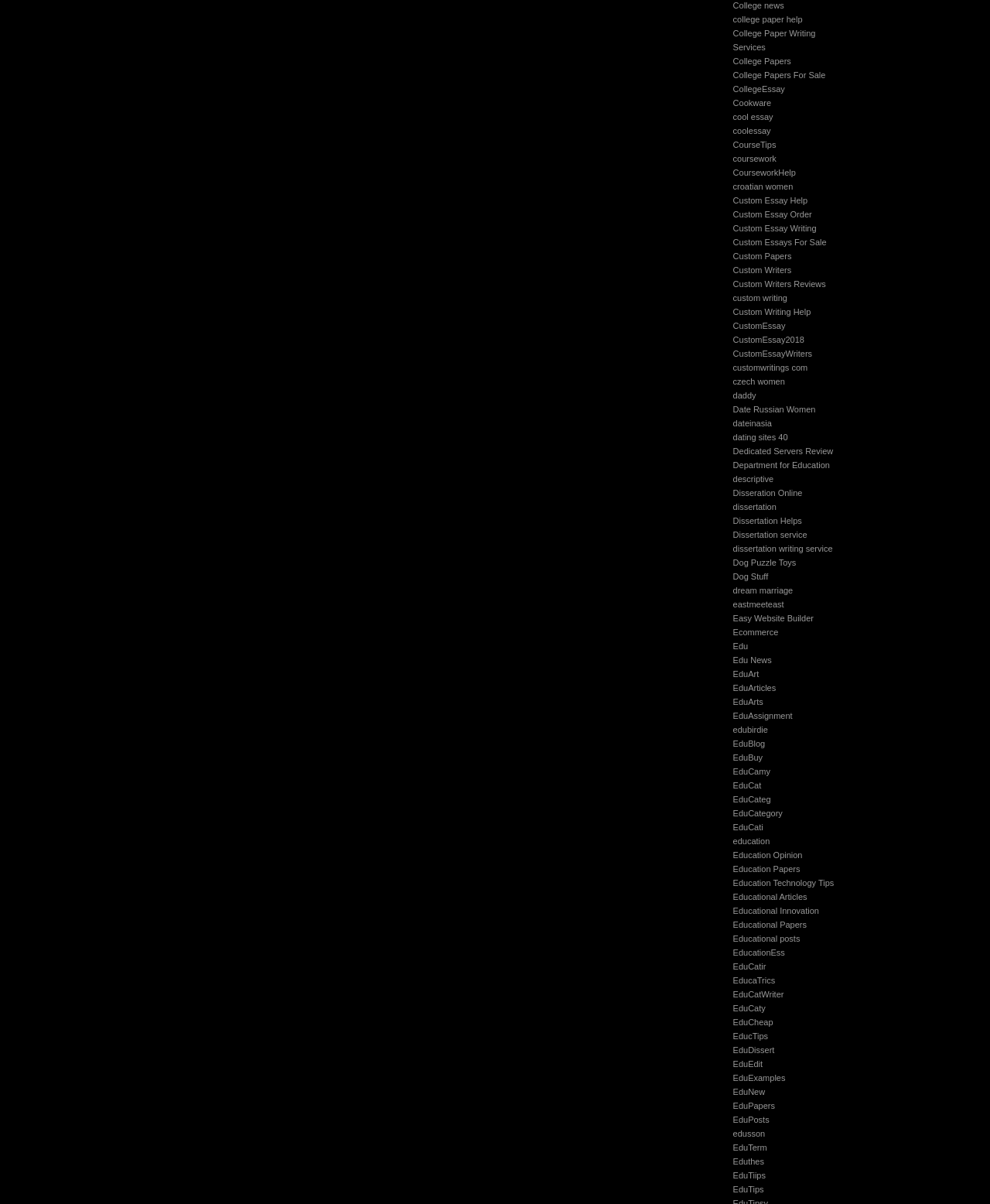Please indicate the bounding box coordinates of the element's region to be clicked to achieve the instruction: "View contact information". Provide the coordinates as four float numbers between 0 and 1, i.e., [left, top, right, bottom].

None